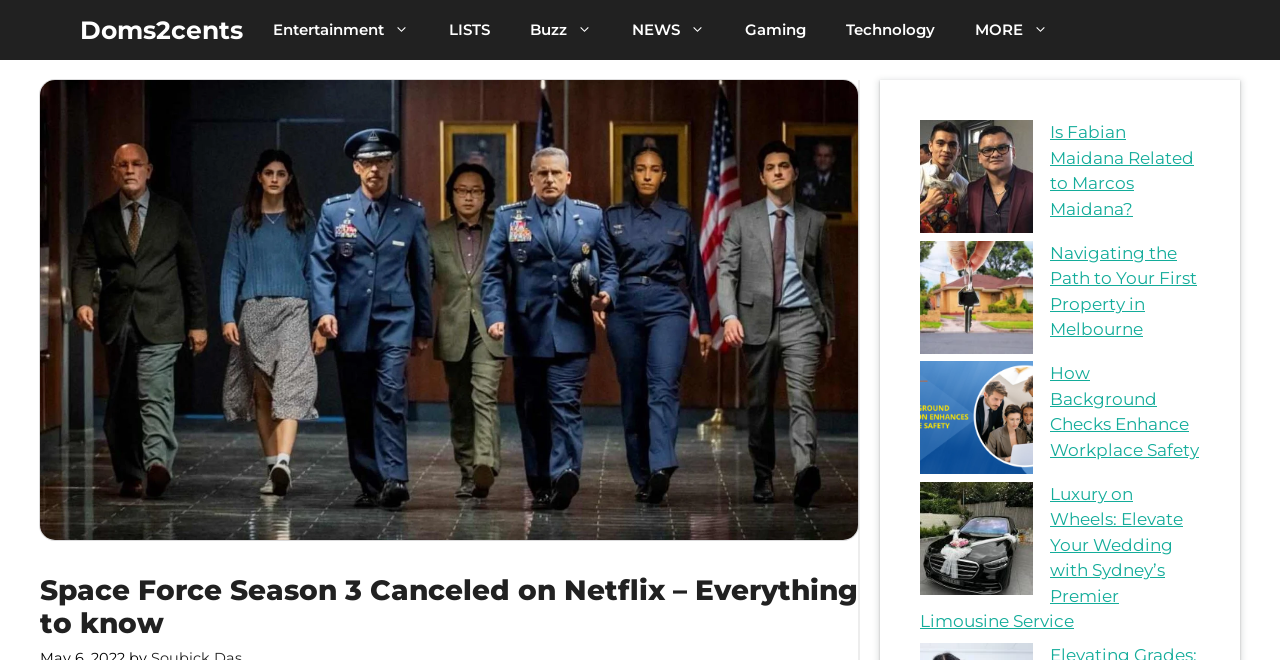Find the bounding box coordinates for the area that should be clicked to accomplish the instruction: "Read about Space Force Season 3 Cancellation".

[0.031, 0.869, 0.67, 0.971]